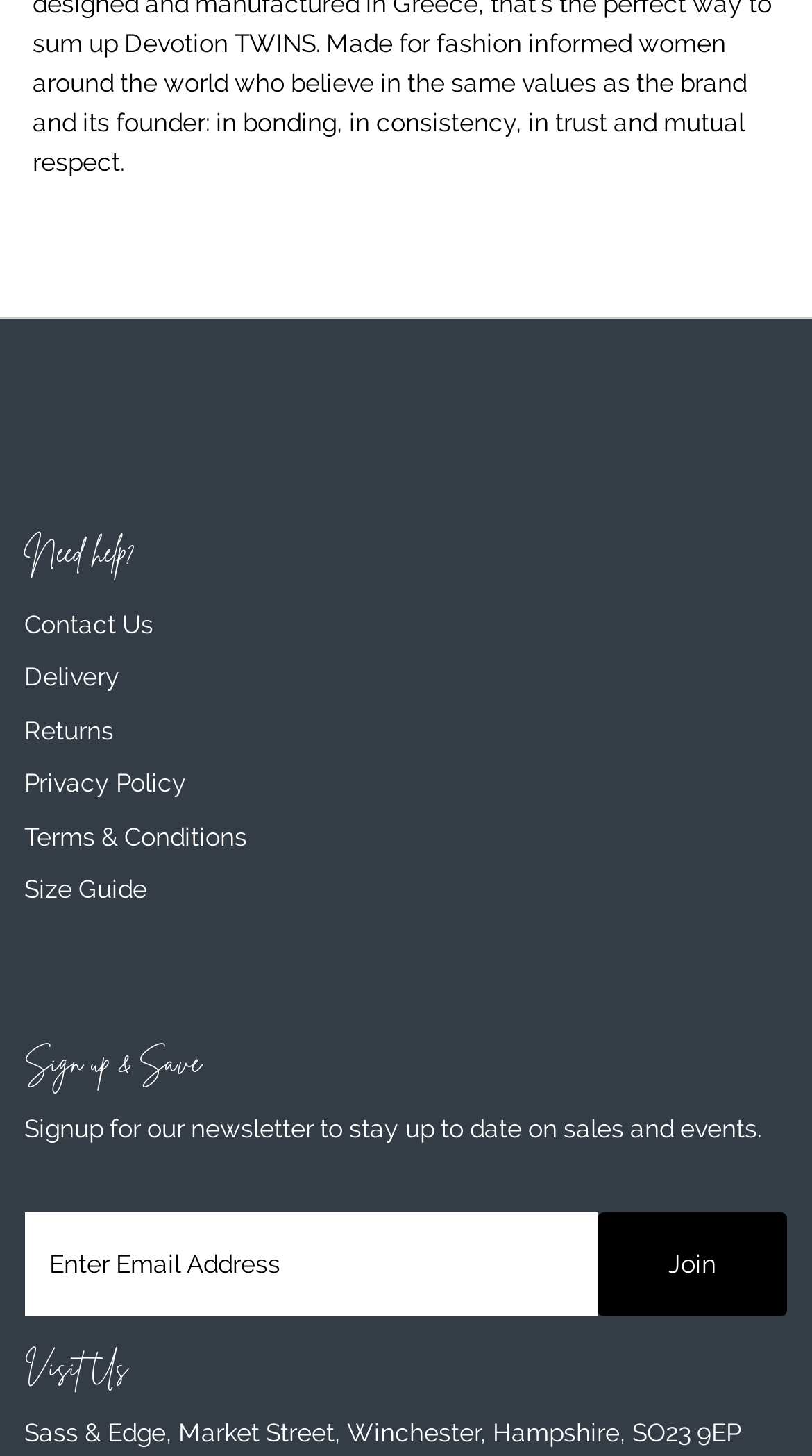What is the purpose of the 'Contact Us' link?
Answer the question with a single word or phrase by looking at the picture.

To get in touch with the company